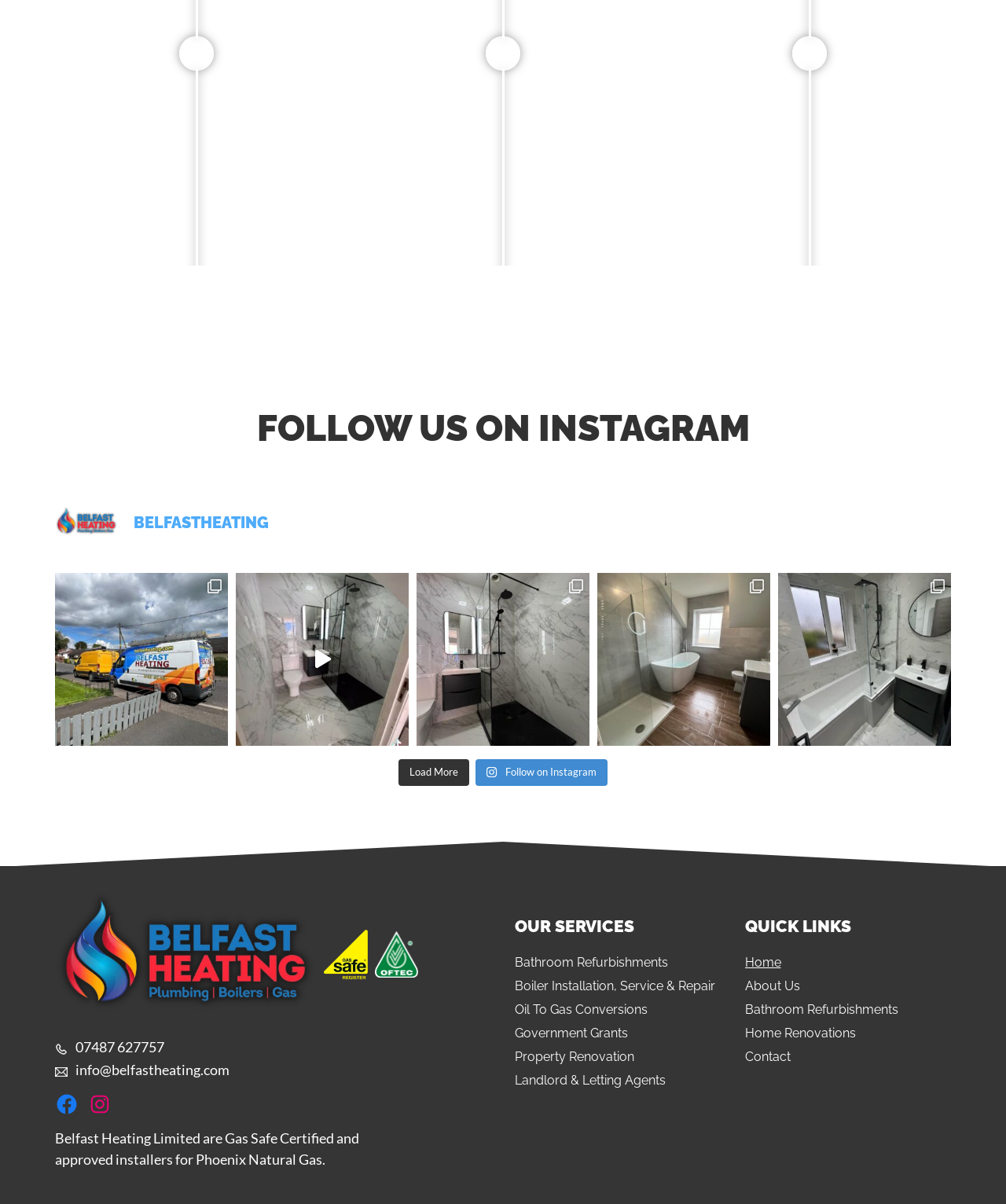Calculate the bounding box coordinates for the UI element based on the following description: "Follow on Instagram". Ensure the coordinates are four float numbers between 0 and 1, i.e., [left, top, right, bottom].

[0.473, 0.631, 0.604, 0.652]